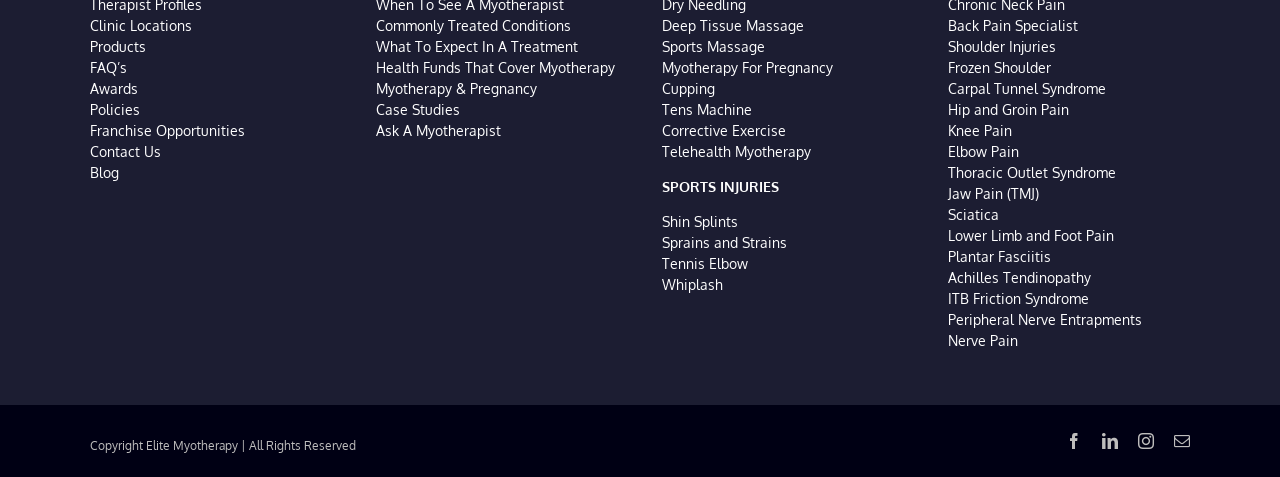Identify the bounding box coordinates of the section to be clicked to complete the task described by the following instruction: "Follow on Facebook". The coordinates should be four float numbers between 0 and 1, formatted as [left, top, right, bottom].

[0.833, 0.907, 0.845, 0.941]